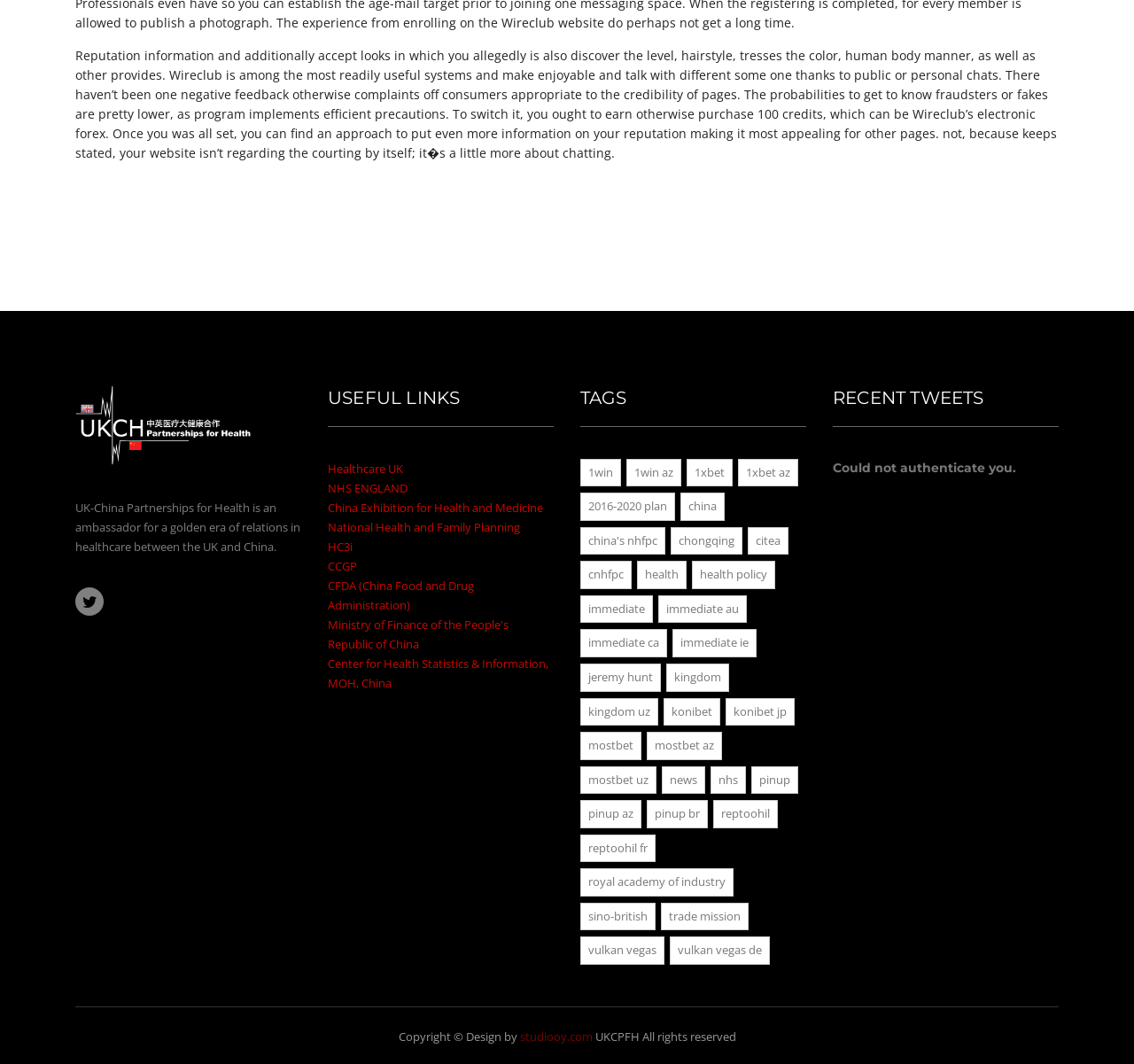What is the first tag listed?
Using the image, elaborate on the answer with as much detail as possible.

Under the 'TAGS' heading, the first tag listed is '1win (36 items)', which is a link that leads to related content.